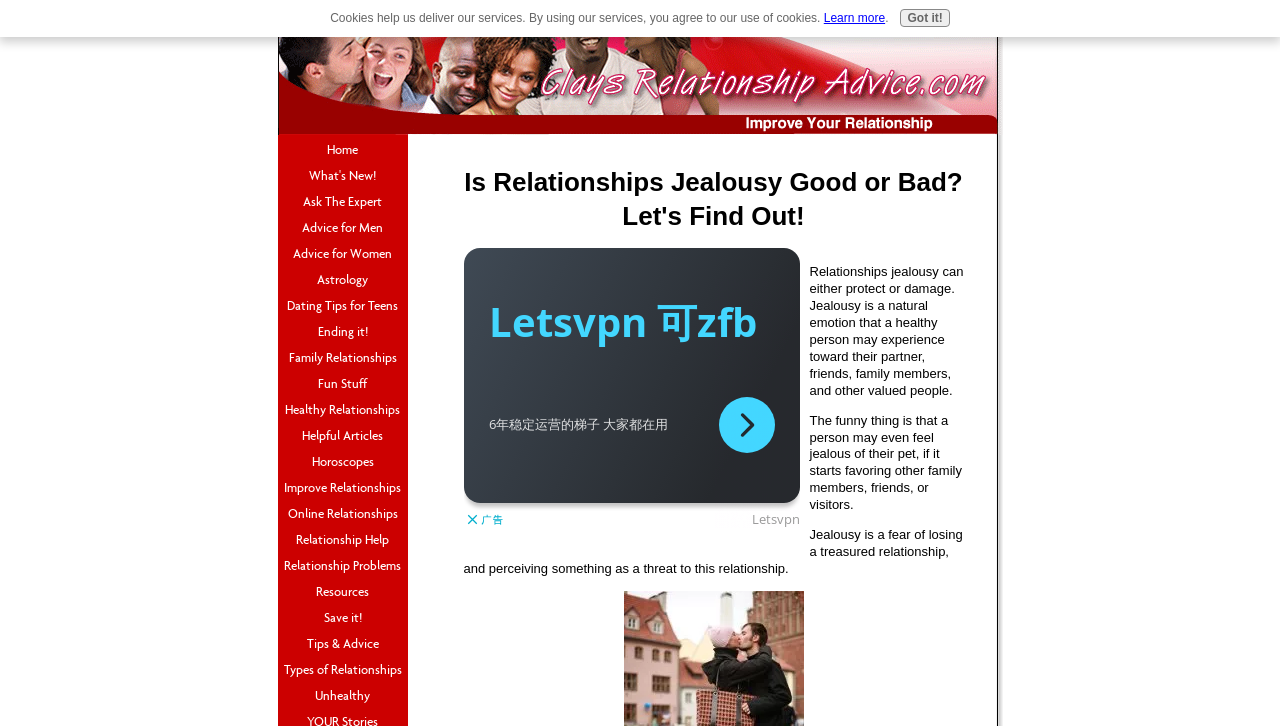How many links are in the top navigation bar?
Answer the question with a single word or phrase, referring to the image.

21